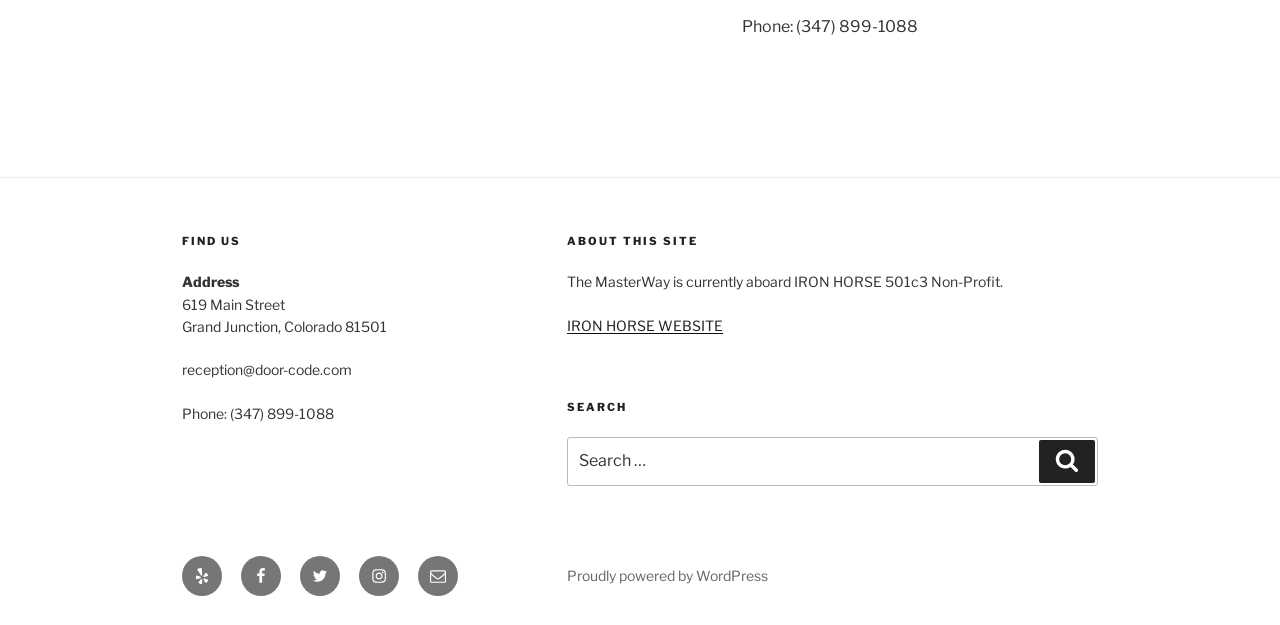Please determine the bounding box coordinates for the element that should be clicked to follow these instructions: "Visit IRON HORSE website".

[0.443, 0.506, 0.565, 0.534]